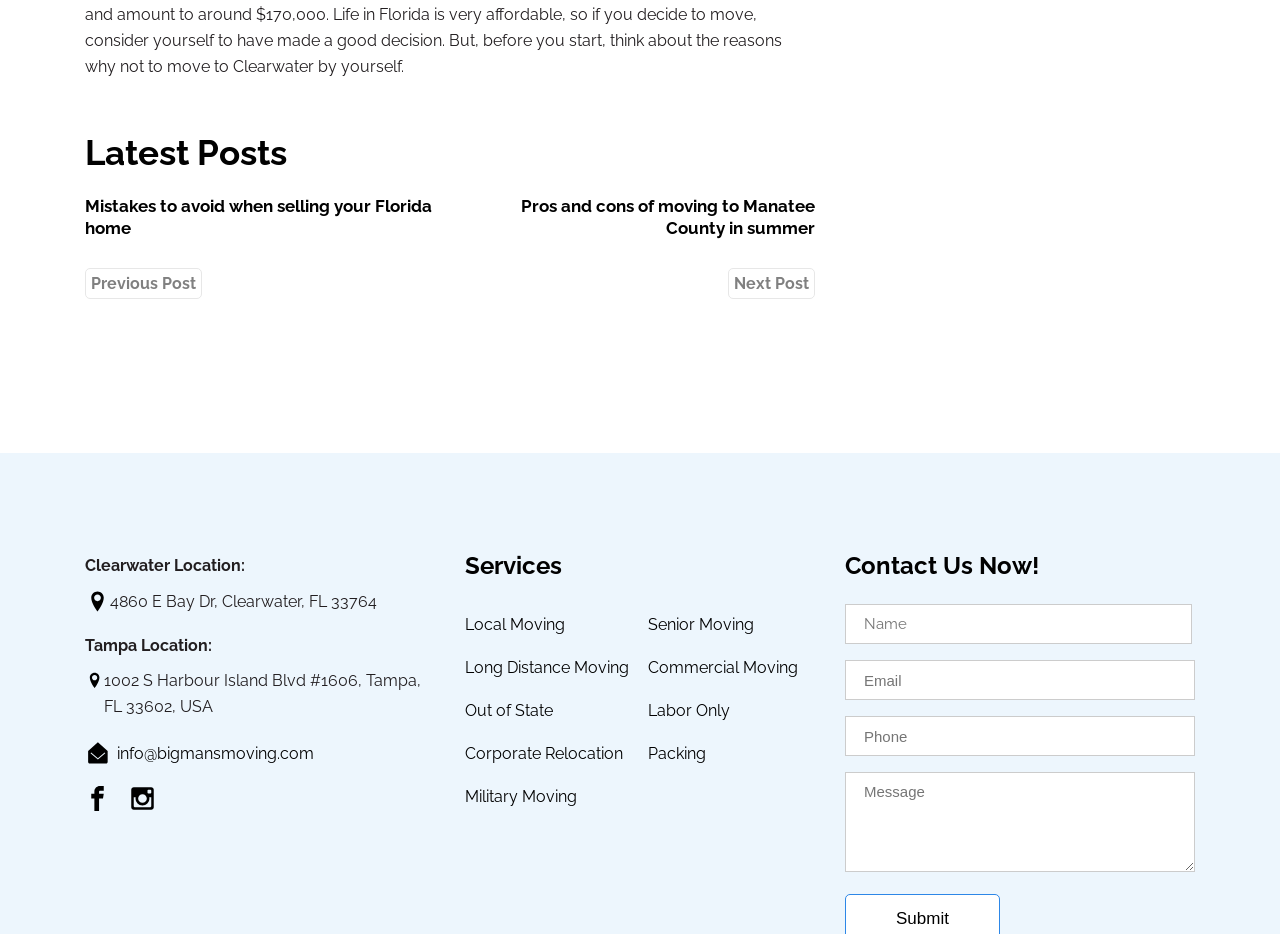Can you give a detailed response to the following question using the information from the image? What is the email address for contact?

I found the email address 'info@bigmansmoving.com' on the webpage, which is linked to a mail-envelope-open icon, indicating that it is the contact email address.